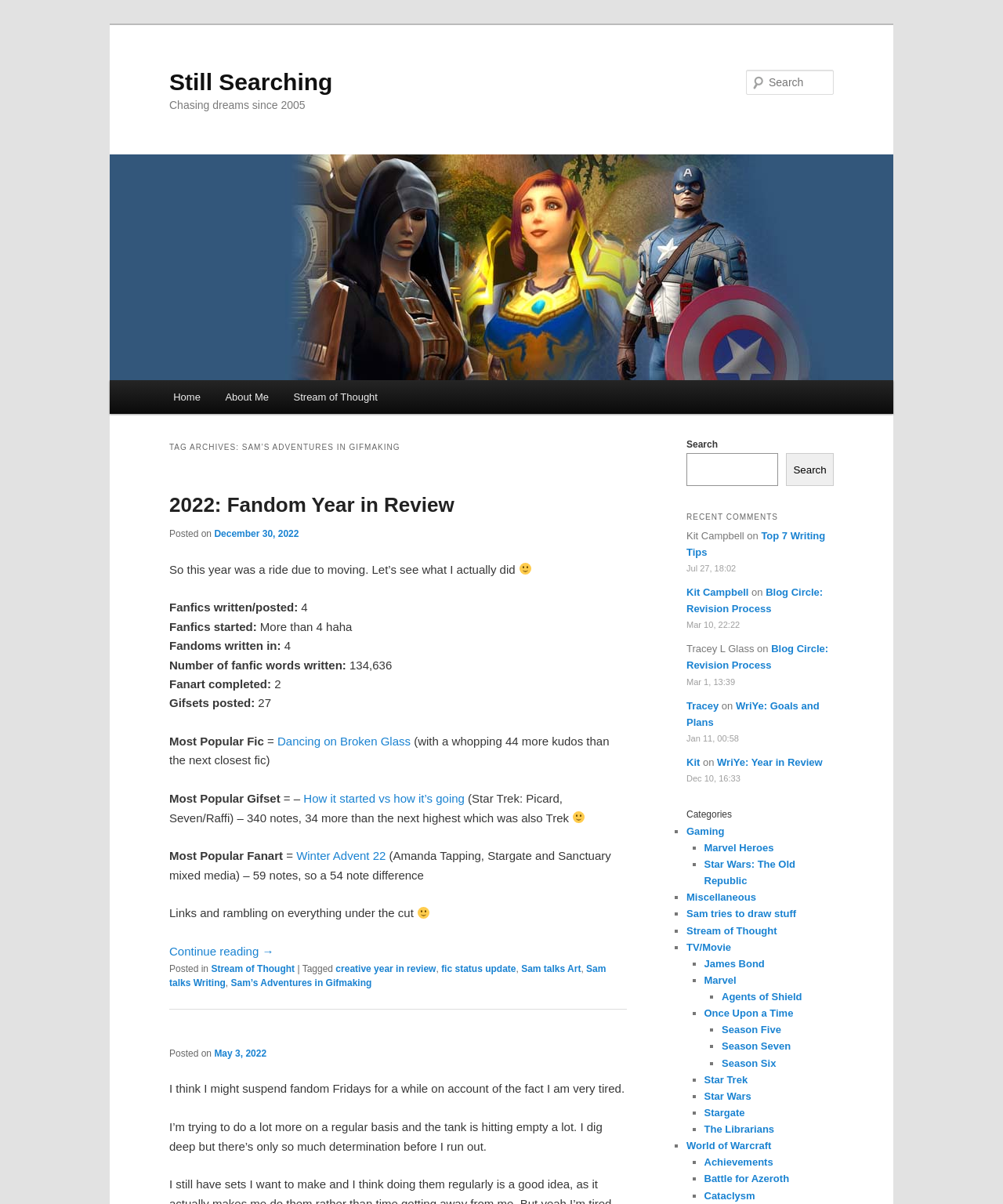What is the name of the blog?
Use the image to answer the question with a single word or phrase.

Sam’s Adventures in Gifmaking